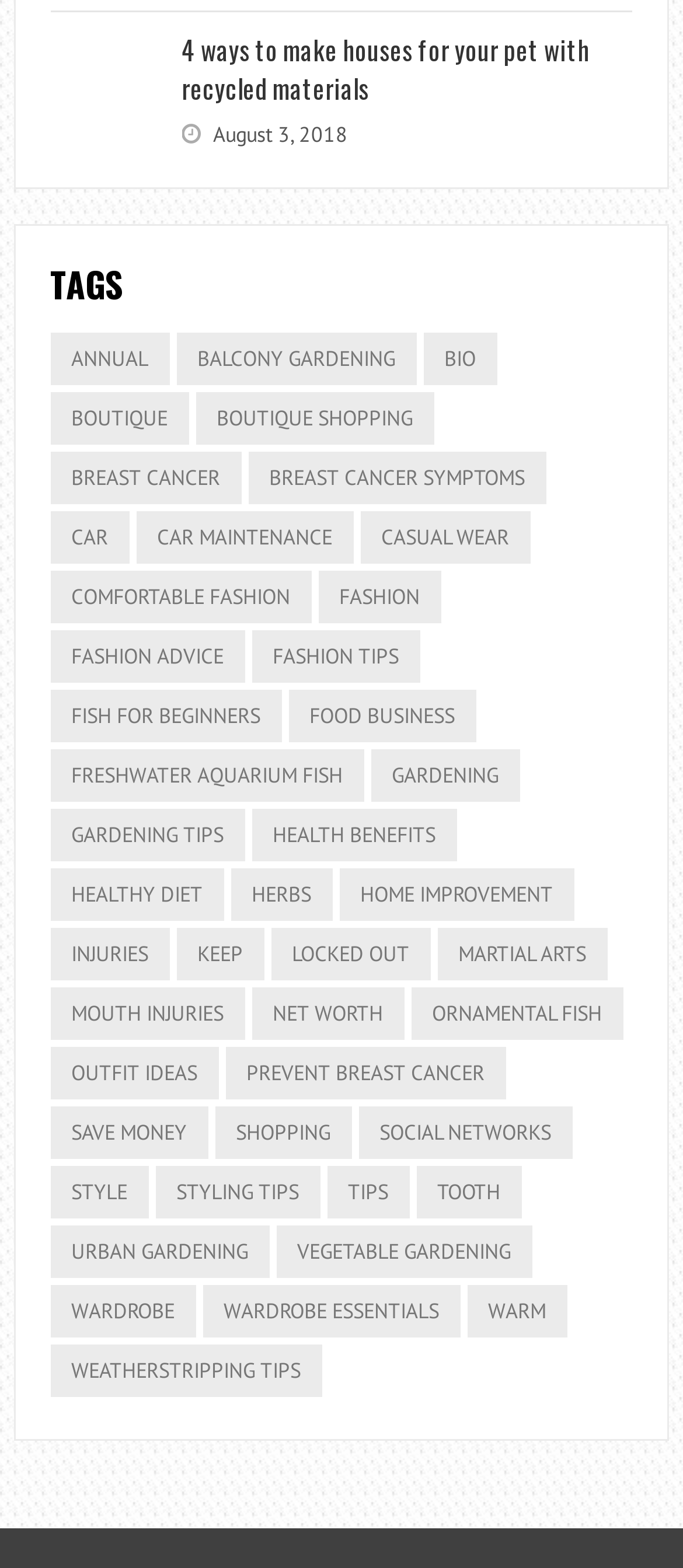Find the bounding box coordinates of the clickable region needed to perform the following instruction: "view 'TAGS'". The coordinates should be provided as four float numbers between 0 and 1, i.e., [left, top, right, bottom].

[0.074, 0.166, 0.926, 0.195]